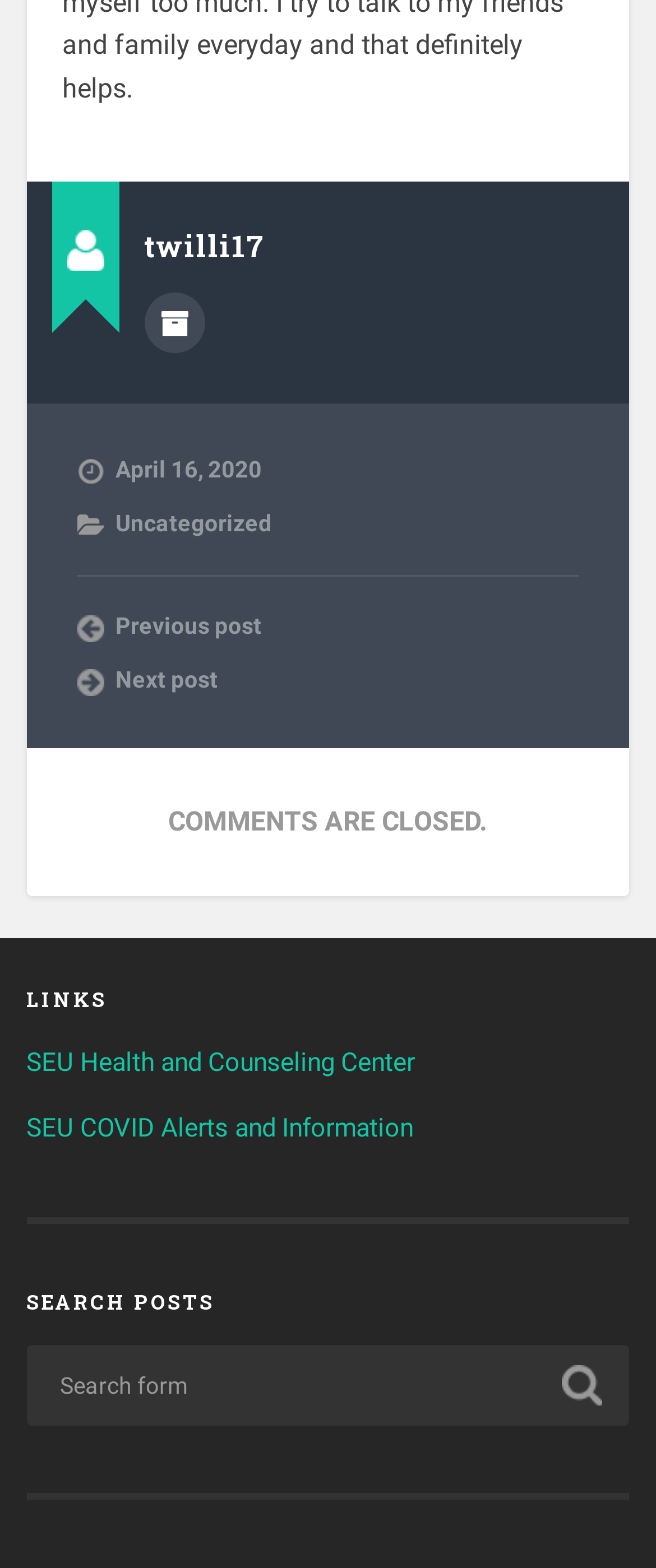How many links are under the 'LINKS' heading? Analyze the screenshot and reply with just one word or a short phrase.

2